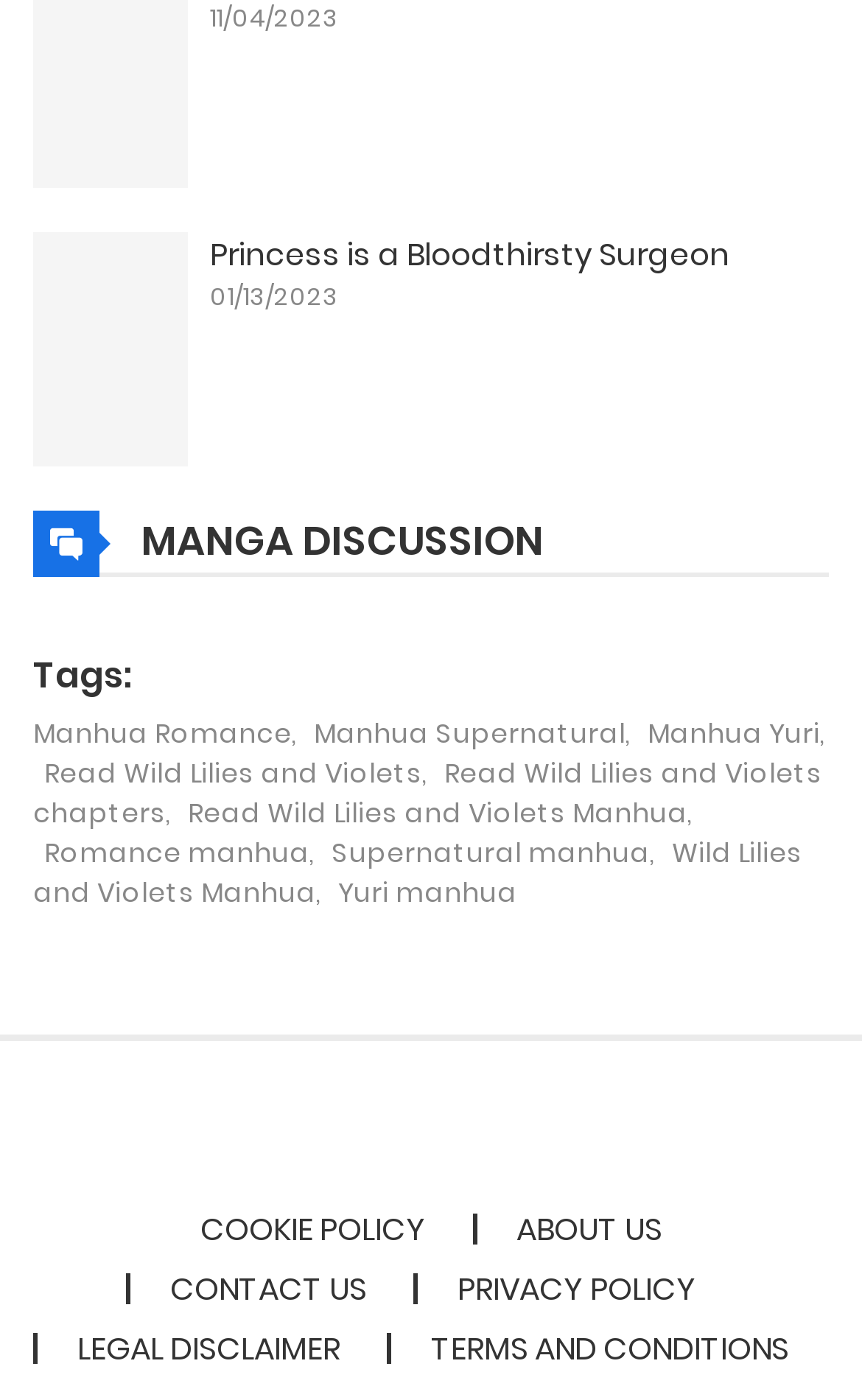What is the date of the manga update?
Carefully analyze the image and provide a thorough answer to the question.

The date of the manga update can be found in the StaticText element with the text '11/04/2023' located at the top of the webpage.